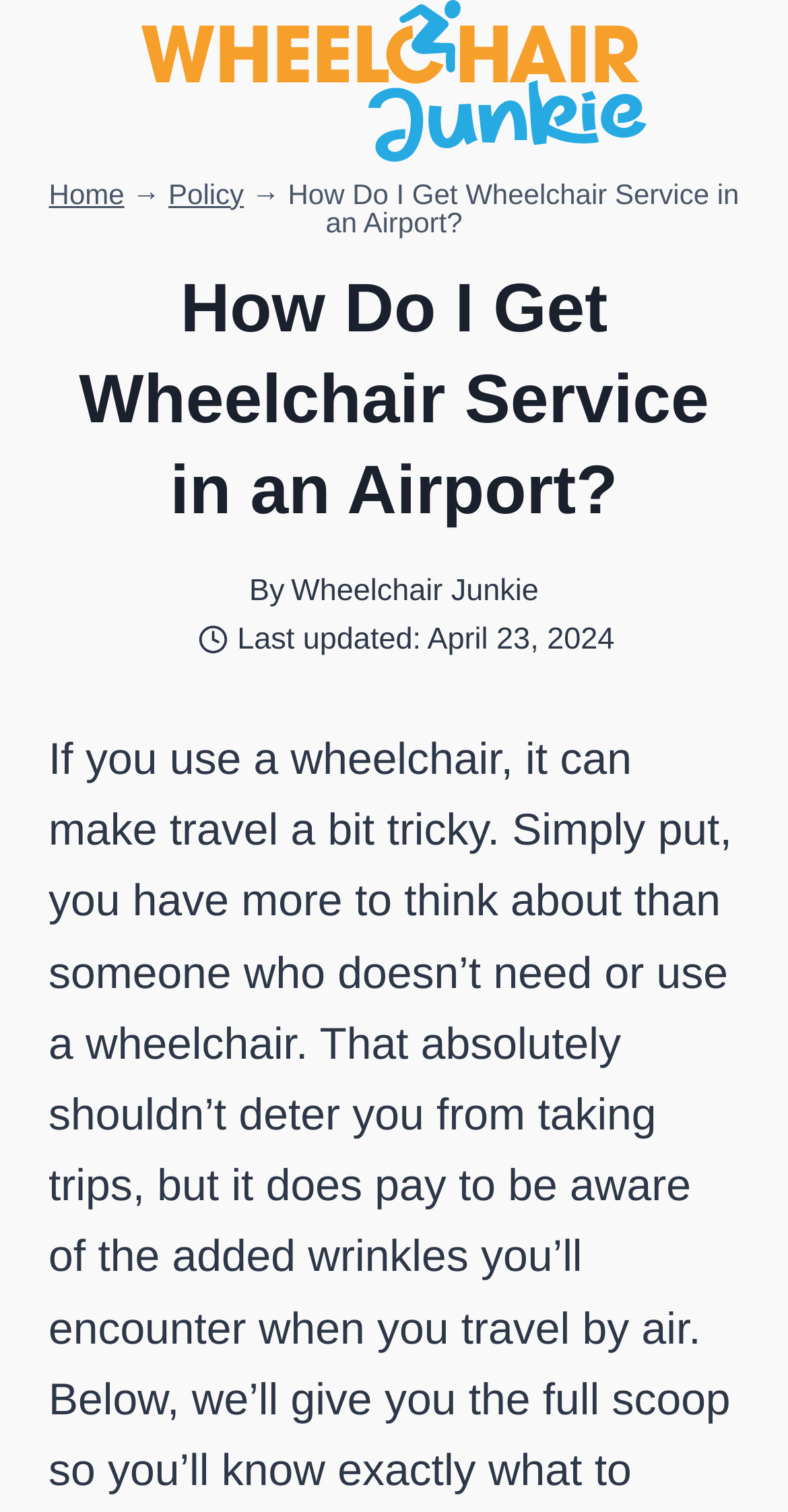Generate the main heading text from the webpage.

How Do I Get Wheelchair Service in an Airport?